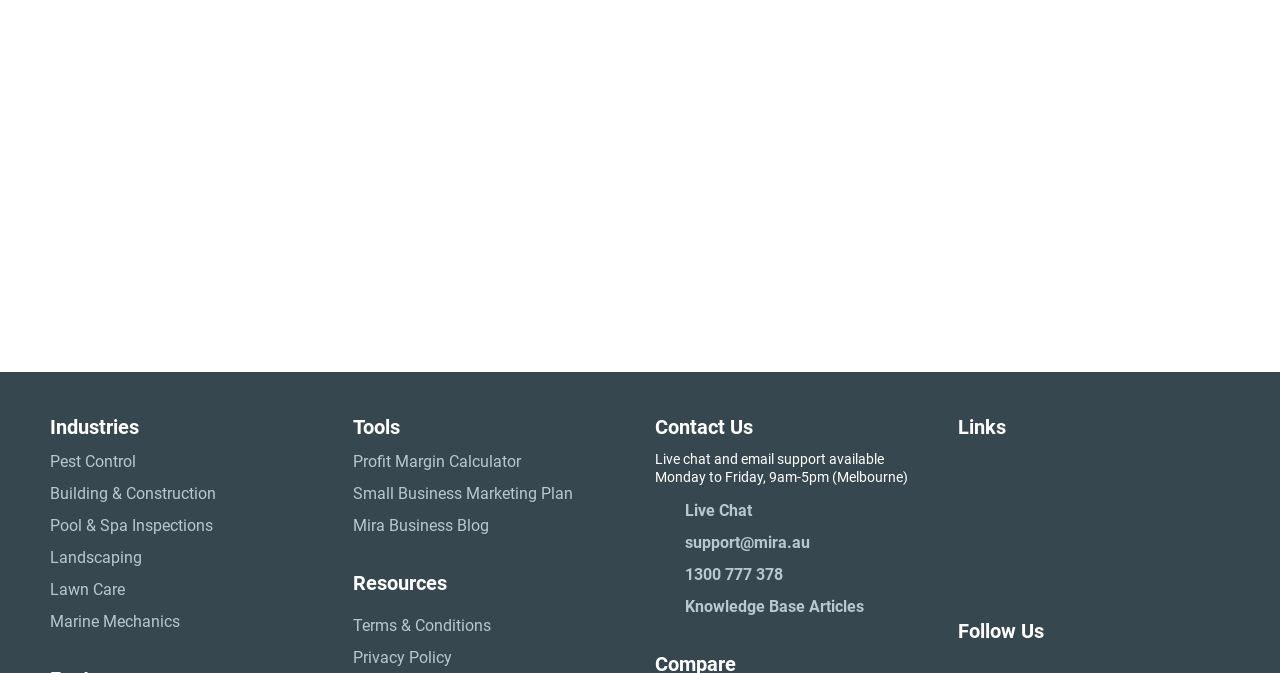How can users contact the support team?
Please give a detailed and thorough answer to the question, covering all relevant points.

The webpage provides several ways for users to contact the support team, including live chat, email, and phone. The live chat option is available, and the email address is 'support@mira.au'. Additionally, the phone number is 1300 777 378, and it is available from Monday to Friday, 9am-5pm (Melbourne time).